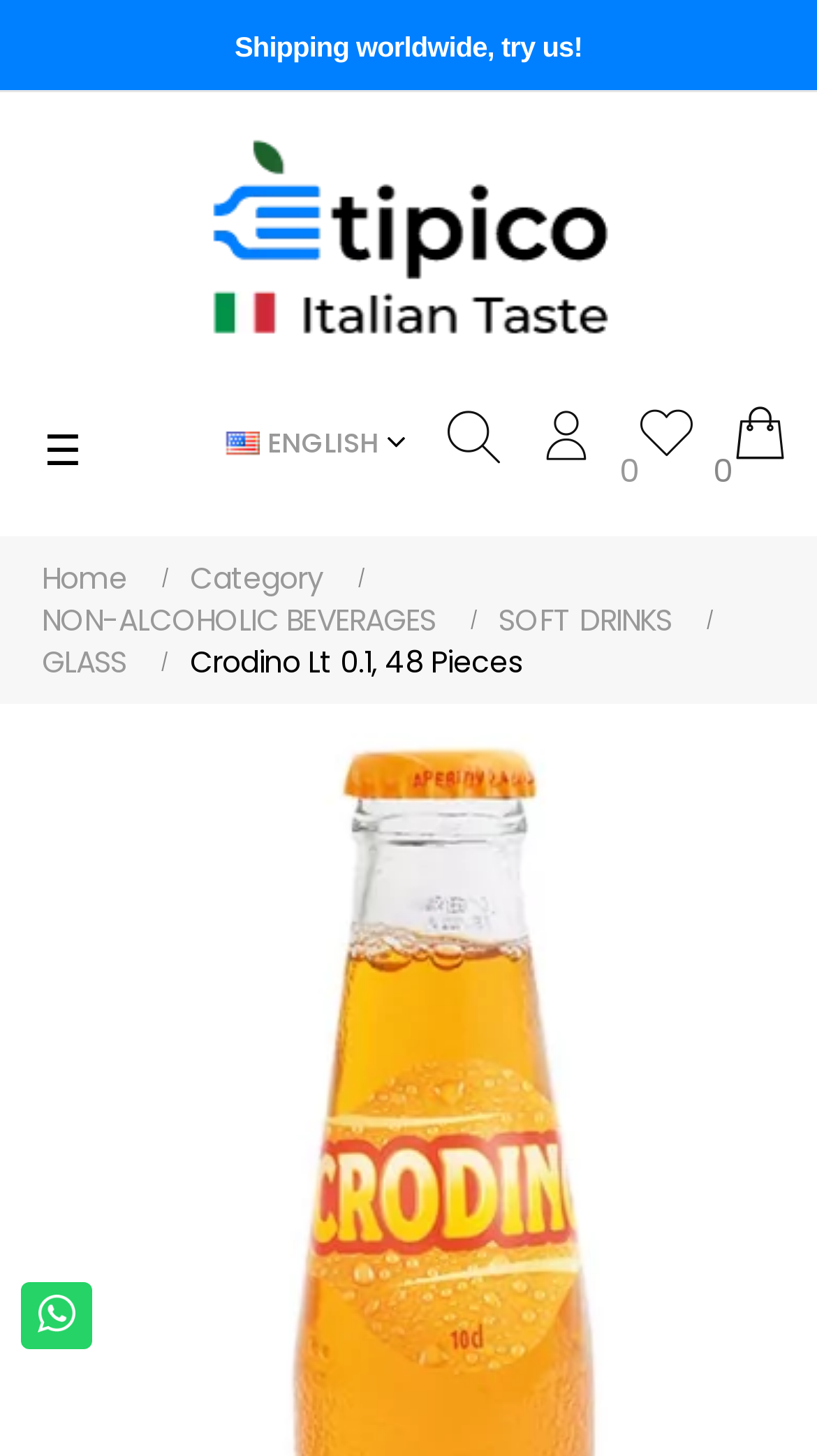Determine the webpage's heading and output its text content.

Crodino Lt 0.1, 48 Pieces